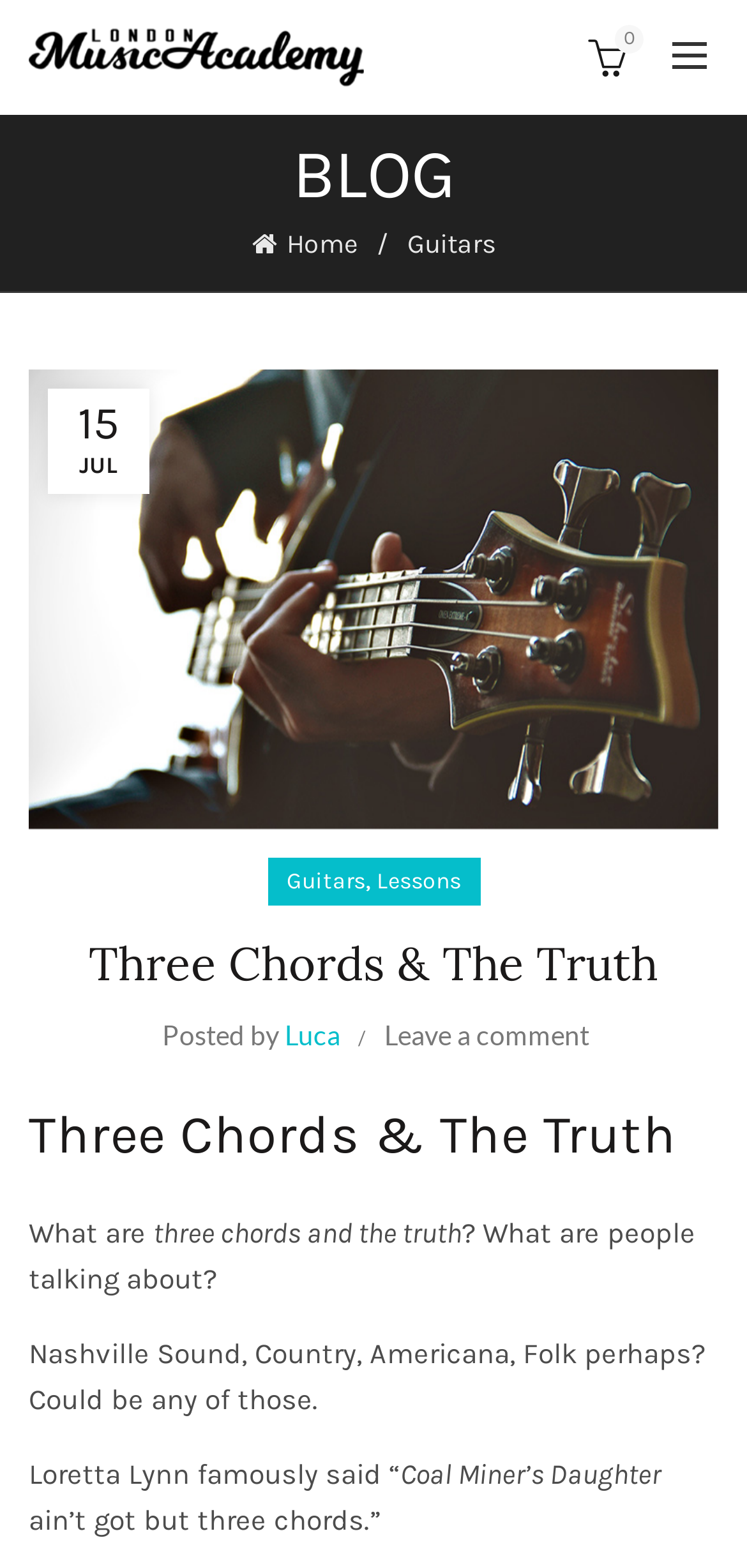Specify the bounding box coordinates of the element's area that should be clicked to execute the given instruction: "Go to the blog page". The coordinates should be four float numbers between 0 and 1, i.e., [left, top, right, bottom].

[0.038, 0.085, 0.962, 0.138]